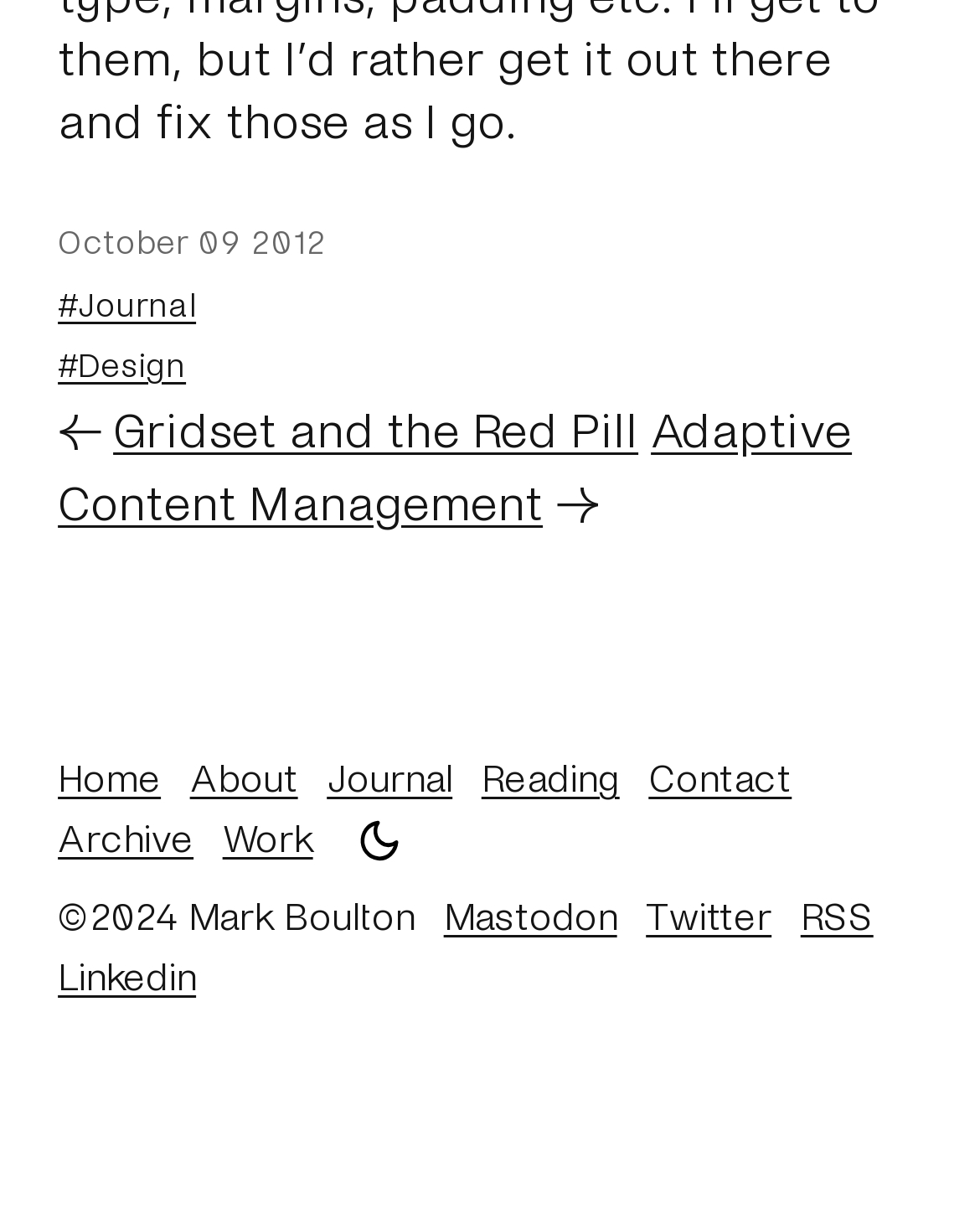Could you determine the bounding box coordinates of the clickable element to complete the instruction: "go to about"? Provide the coordinates as four float numbers between 0 and 1, i.e., [left, top, right, bottom].

[0.194, 0.614, 0.304, 0.651]